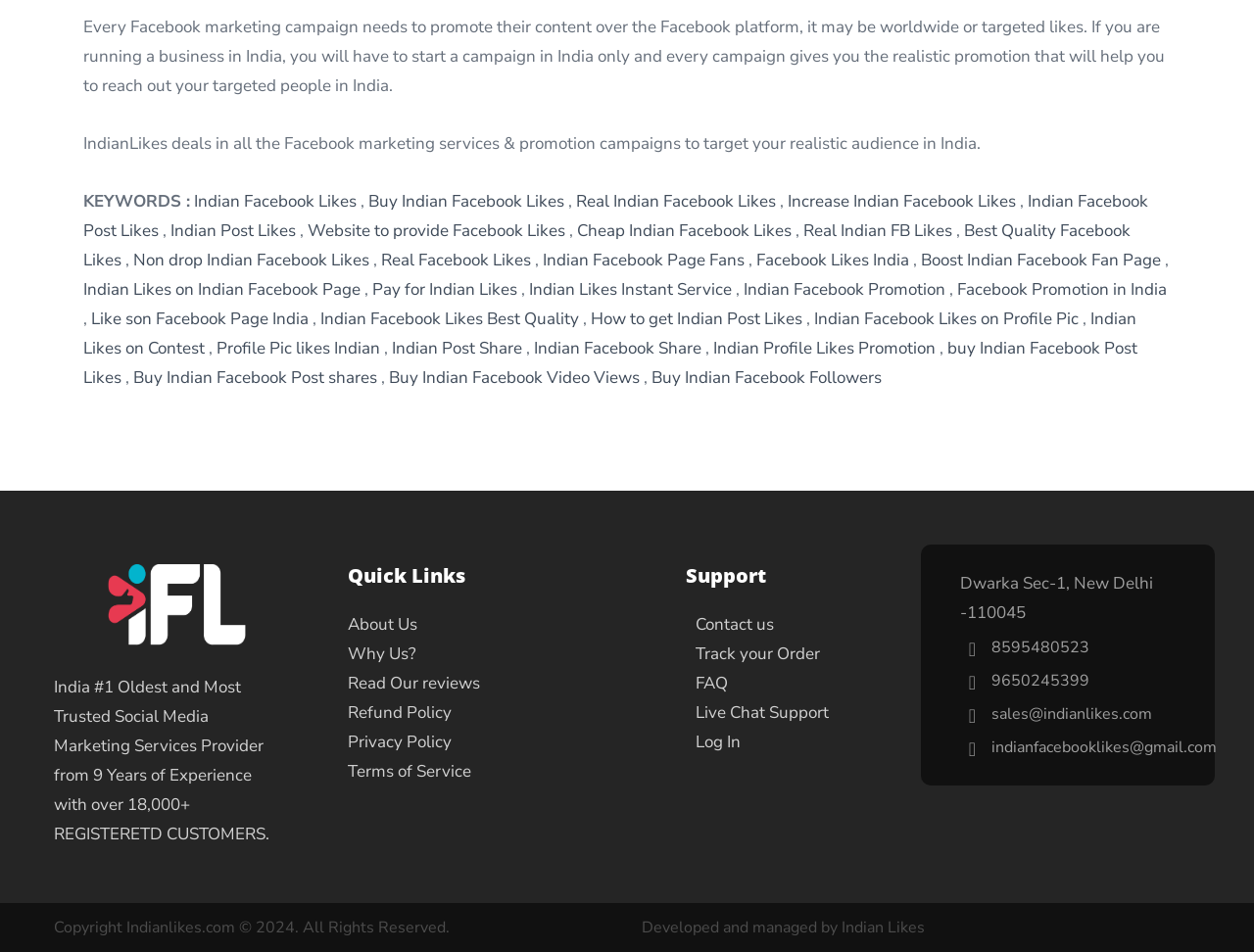Carefully examine the image and provide an in-depth answer to the question: What is the company's experience in social media marketing?

The company has 9 years of experience in social media marketing, as stated in the text 'India #1 Oldest and Most Trusted Social Media Marketing Services Provider from 9 Years of Experience with over 18,000+ REGISTERETD CUSTOMERS.'